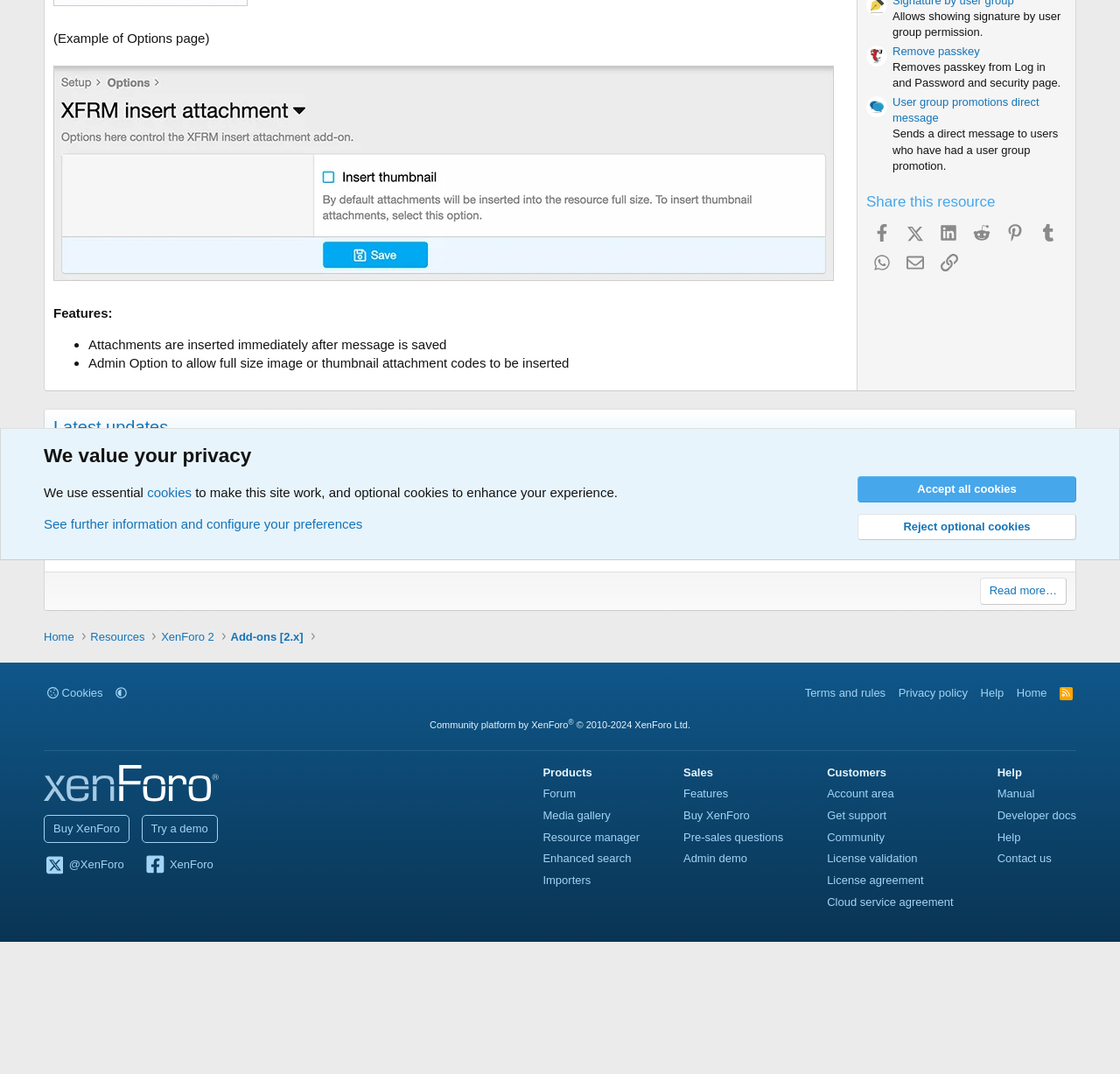Using the description "Enhanced search", locate and provide the bounding box of the UI element.

[0.485, 0.793, 0.564, 0.806]